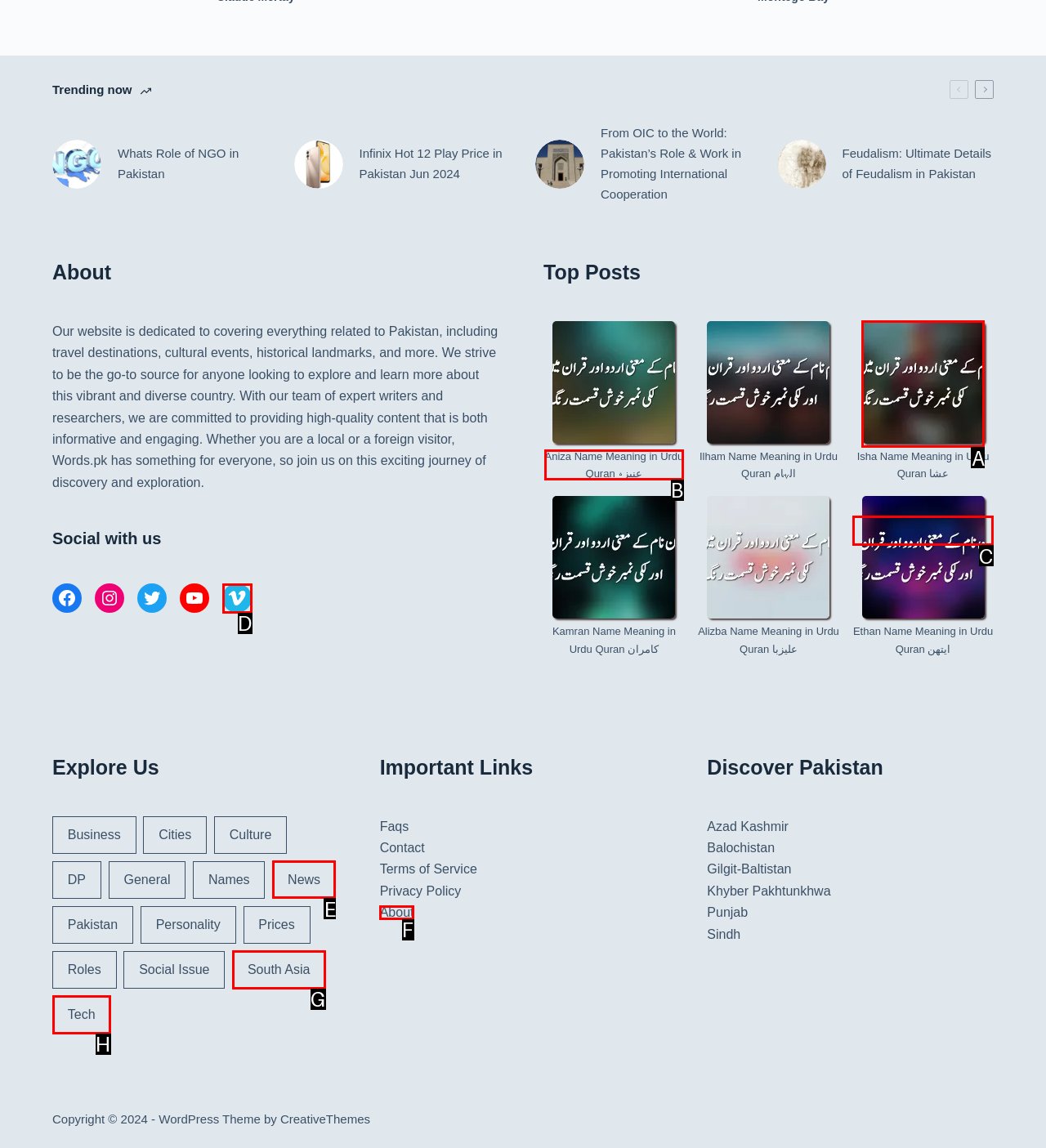Choose the option that matches the following description: Vimeo
Answer with the letter of the correct option.

D